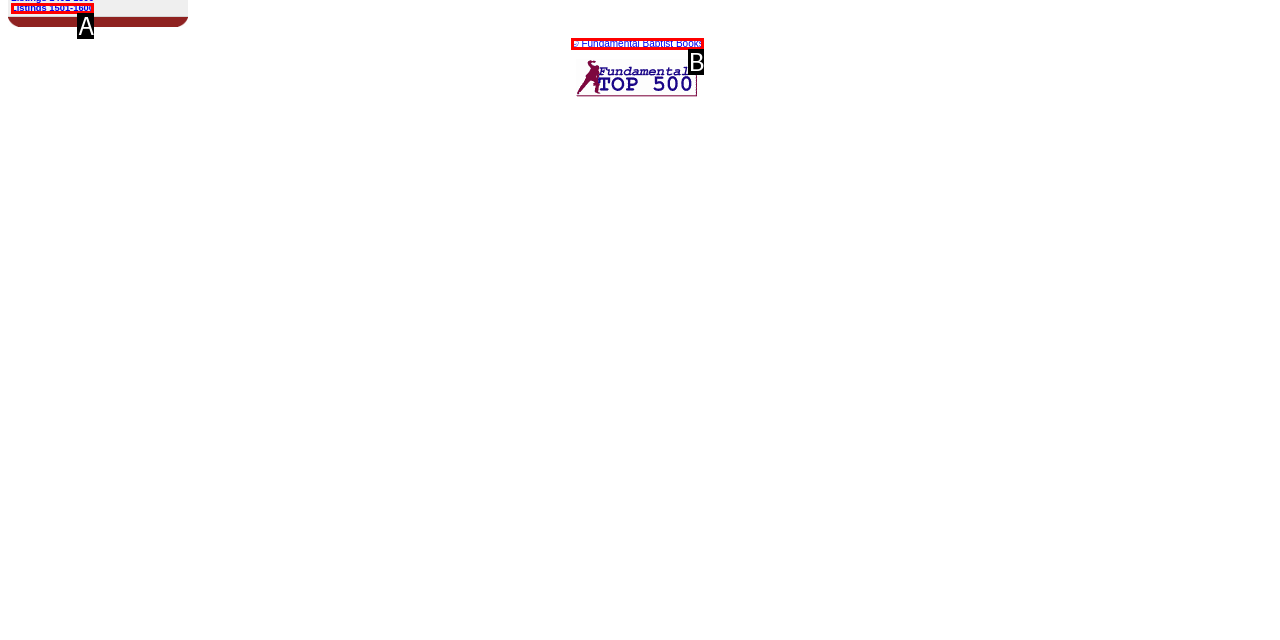Point out the option that aligns with the description: Listings 1501-1600
Provide the letter of the corresponding choice directly.

A